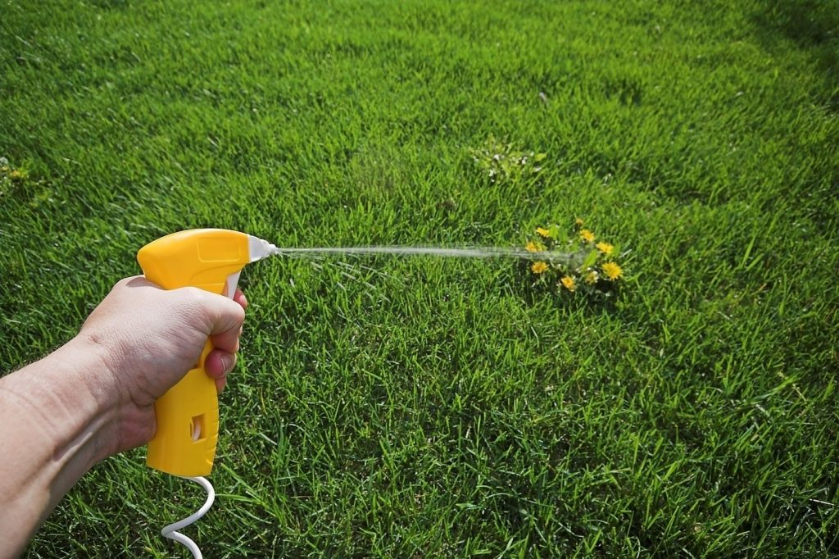What is the contrast between in the image?
Using the picture, provide a one-word or short phrase answer.

vibrant green and bright yellow